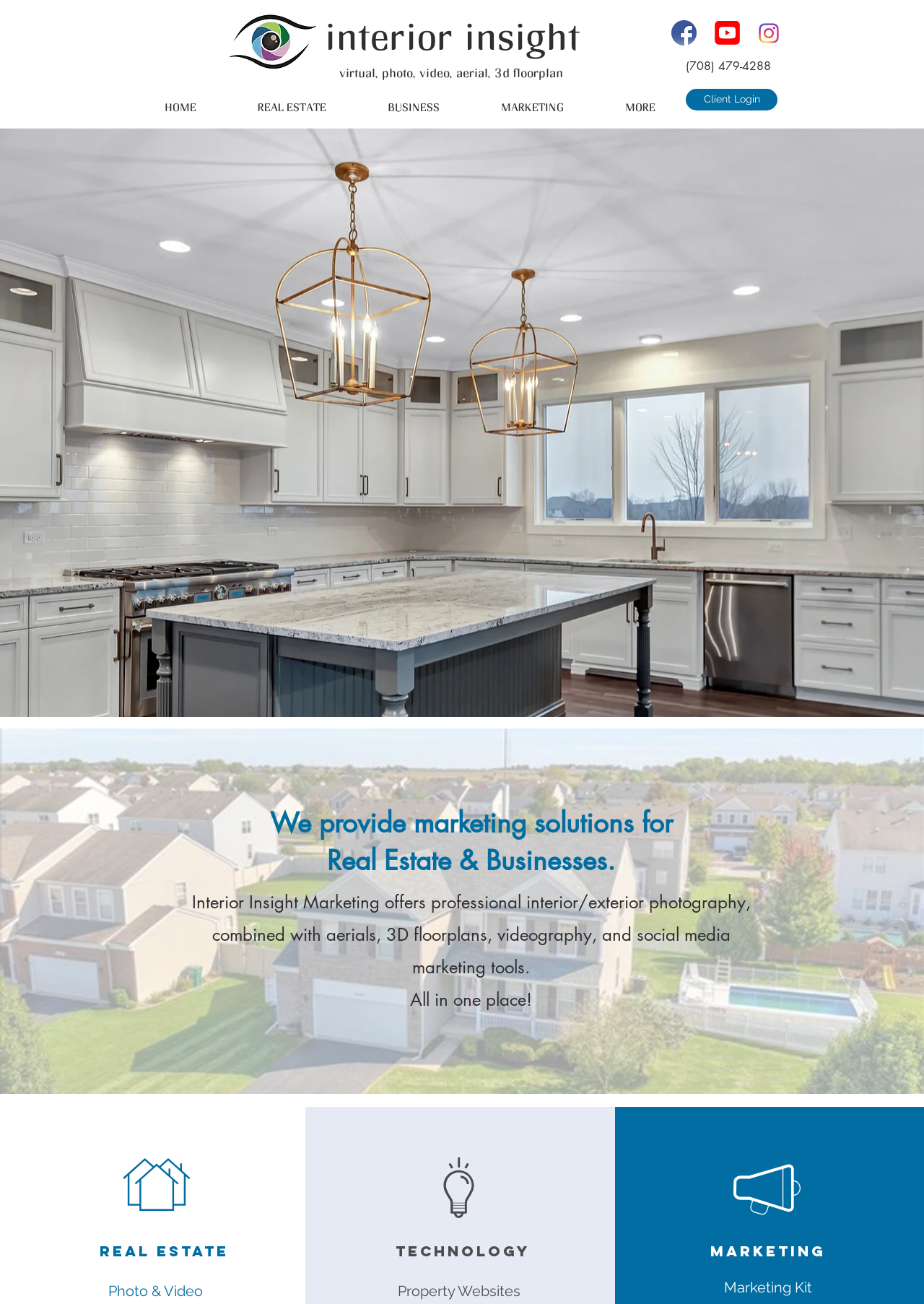Provide a short answer using a single word or phrase for the following question: 
What services are offered?

Marketing solutions